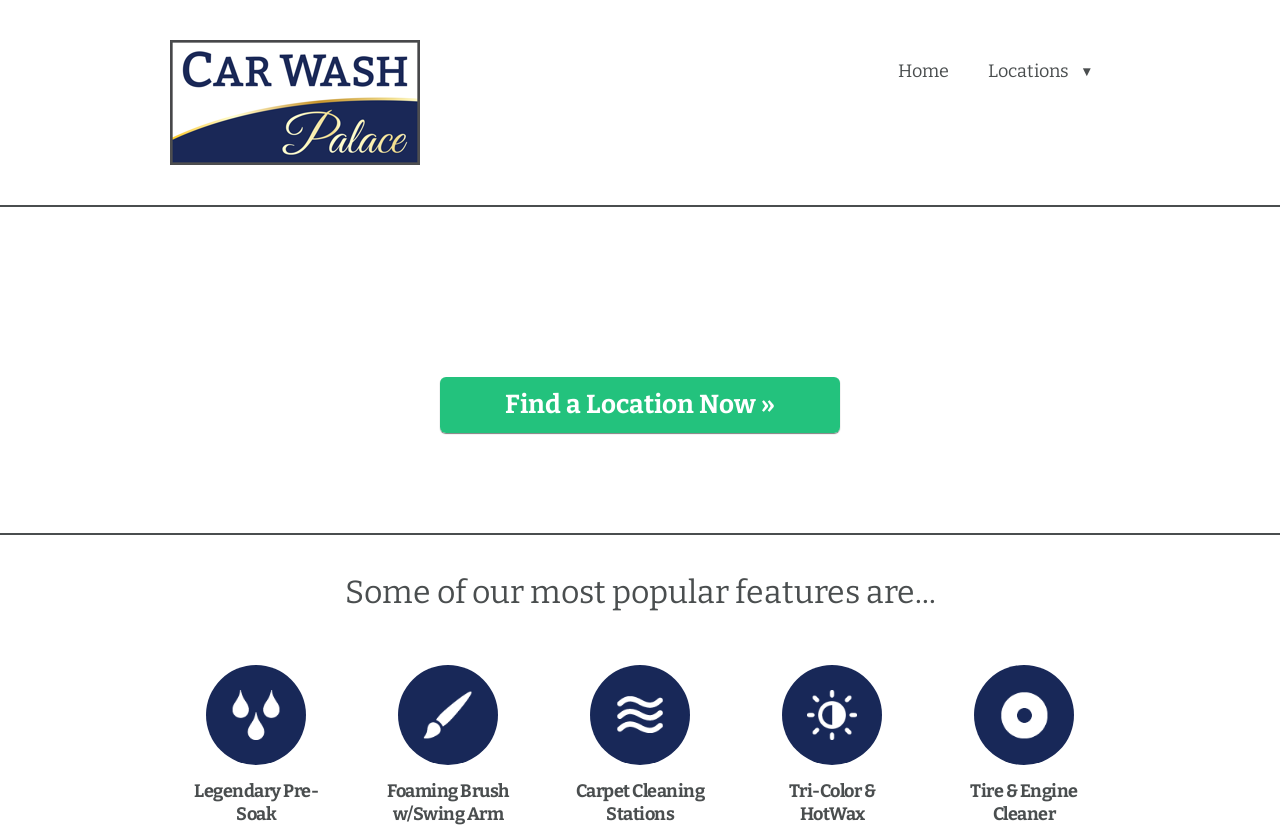Using the details in the image, give a detailed response to the question below:
How many images are on the webpage?

There are seven images on the webpage, including the logo of Car Wash Palace, and six images accompanying the highlighted features of the car wash service.